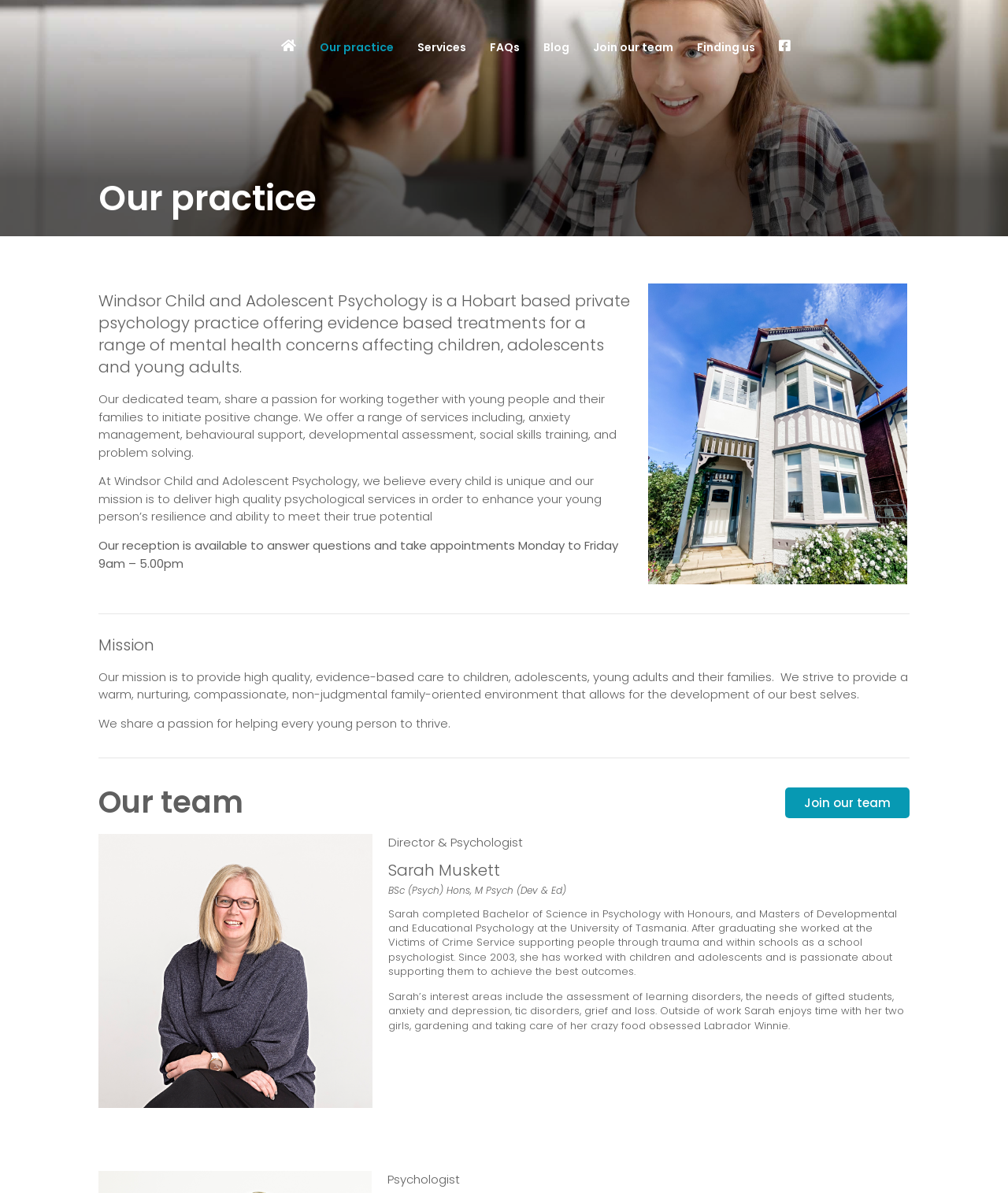Based on the element description Electric Sunburst Kontakt Latest Version, identify the bounding box of the UI element in the given webpage screenshot. The coordinates should be in the format (top-left x, top-left y, bottom-right x, bottom-right y) and must be between 0 and 1.

None